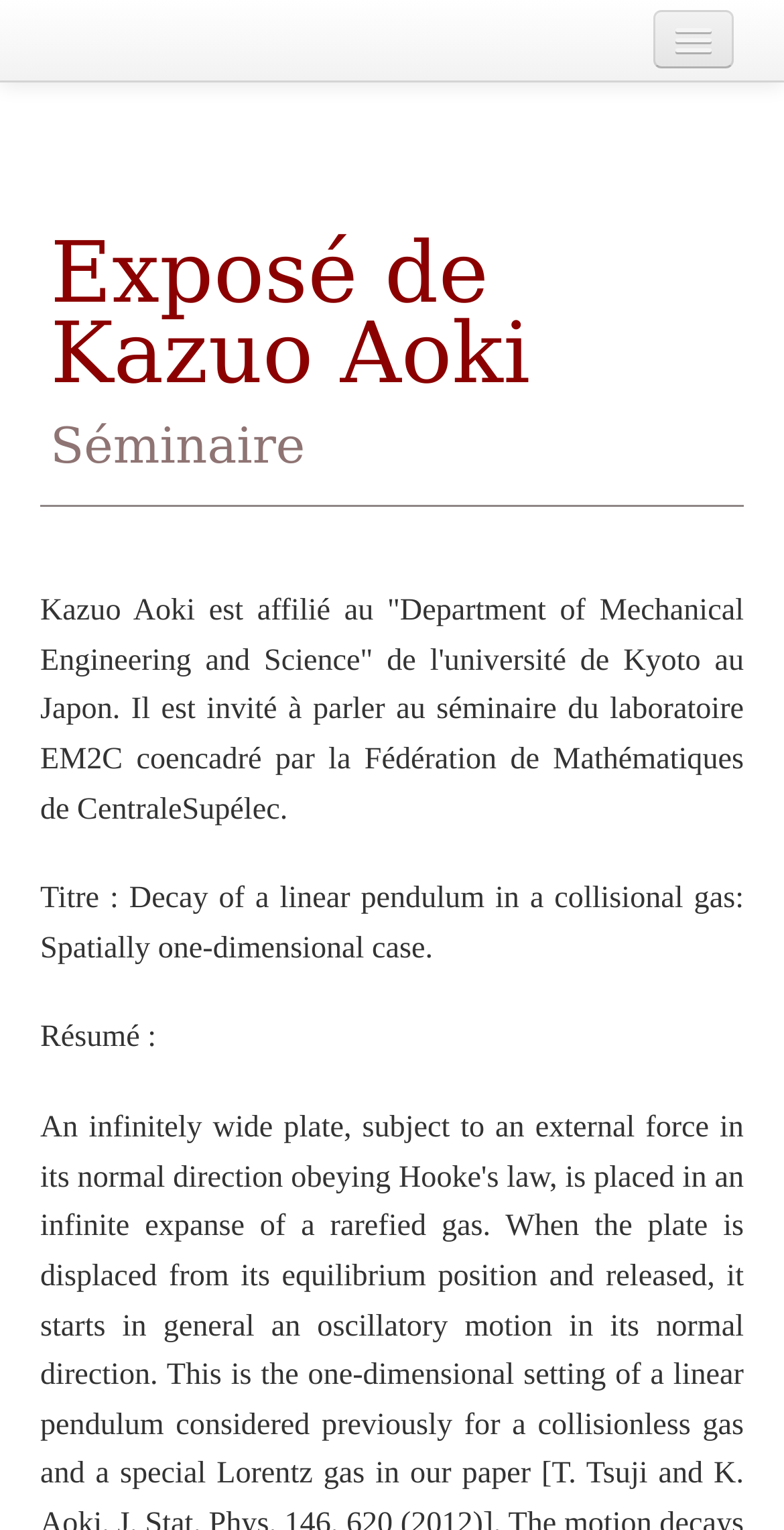Offer a thorough description of the webpage.

The webpage appears to be a seminar page for Kazuo Aoki's presentation, hosted by the Fédération de Mathématiques de CentraleSupélec. At the top left corner, there is a logo image, accompanied by a link to the Fédération de Mathématiques de CentraleSupélec website. Below the logo, there are several navigation links, including "Home", "A propos", "Agenda", "Membres", "Publications", and "Archives", which are aligned horizontally and take up a significant portion of the top section of the page.

On the right side of the navigation links, there is a search textbox with a label "Search". Below the search box, there is a header section that contains the title of the seminar, "Exposé de Kazuo Aoki Séminaire", which is also a clickable link. 

The main content of the page is divided into three sections. The first section provides a brief introduction to Kazuo Aoki, stating his affiliation with the Department of Mechanical Engineering and Science at Kyoto University in Japan. The second section displays the title of the seminar, "Decay of a linear pendulum in a collisional gas: Spatially one-dimensional case". The third section is labeled "Résumé" and appears to be a summary of the seminar, although the content is not provided in the accessibility tree.